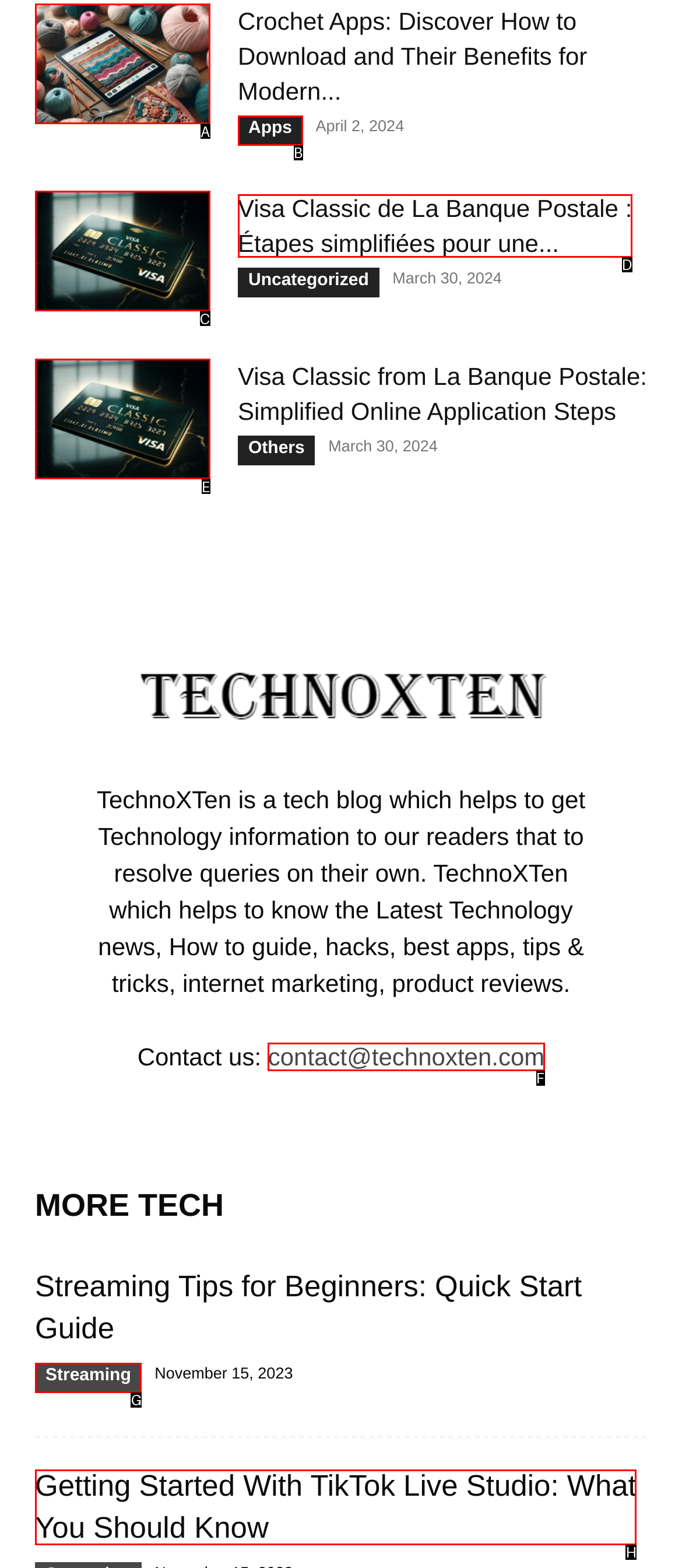Given the element description: contact@technoxten.com, choose the HTML element that aligns with it. Indicate your choice with the corresponding letter.

F